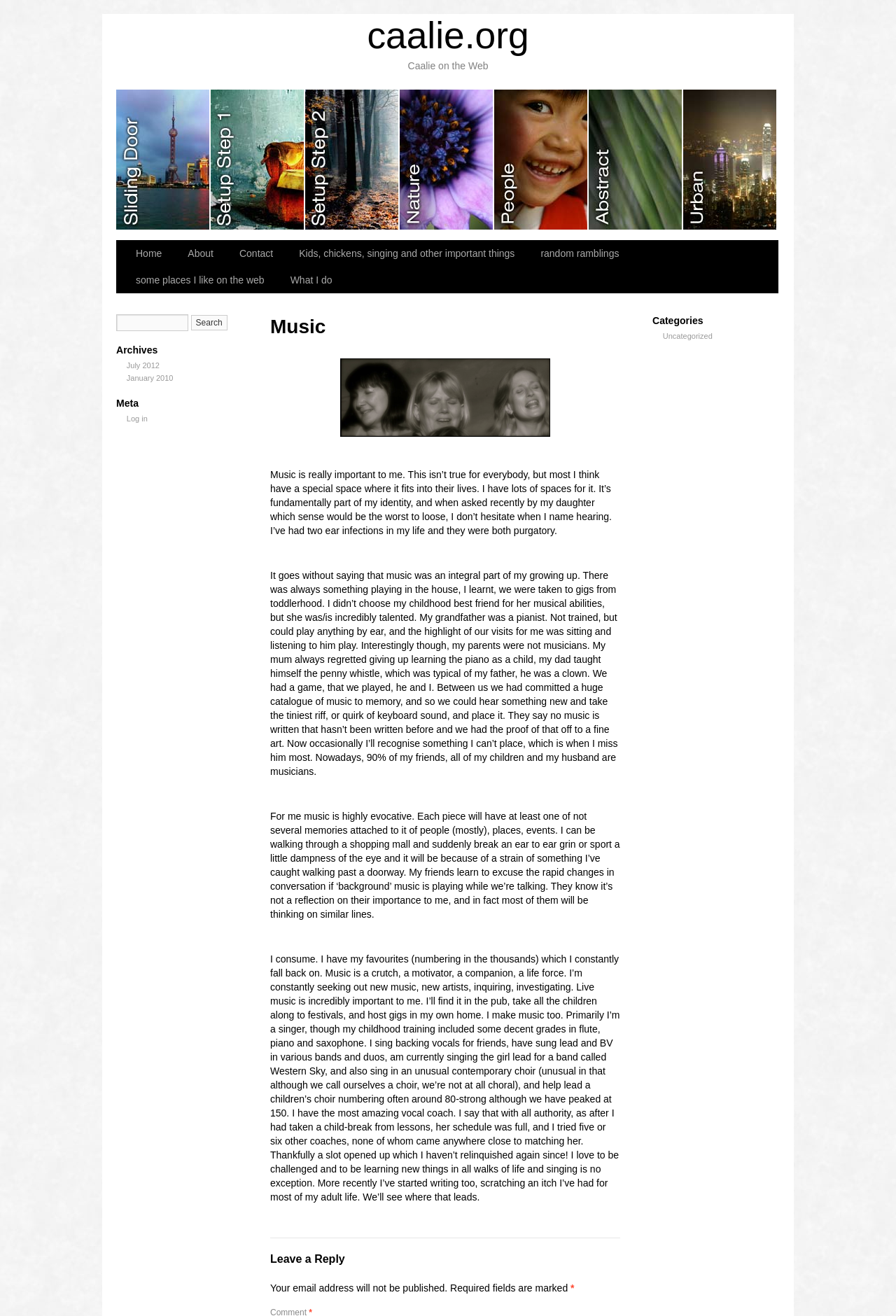Could you determine the bounding box coordinates of the clickable element to complete the instruction: "Click on the 'Home' link"? Provide the coordinates as four float numbers between 0 and 1, i.e., [left, top, right, bottom].

[0.139, 0.182, 0.197, 0.203]